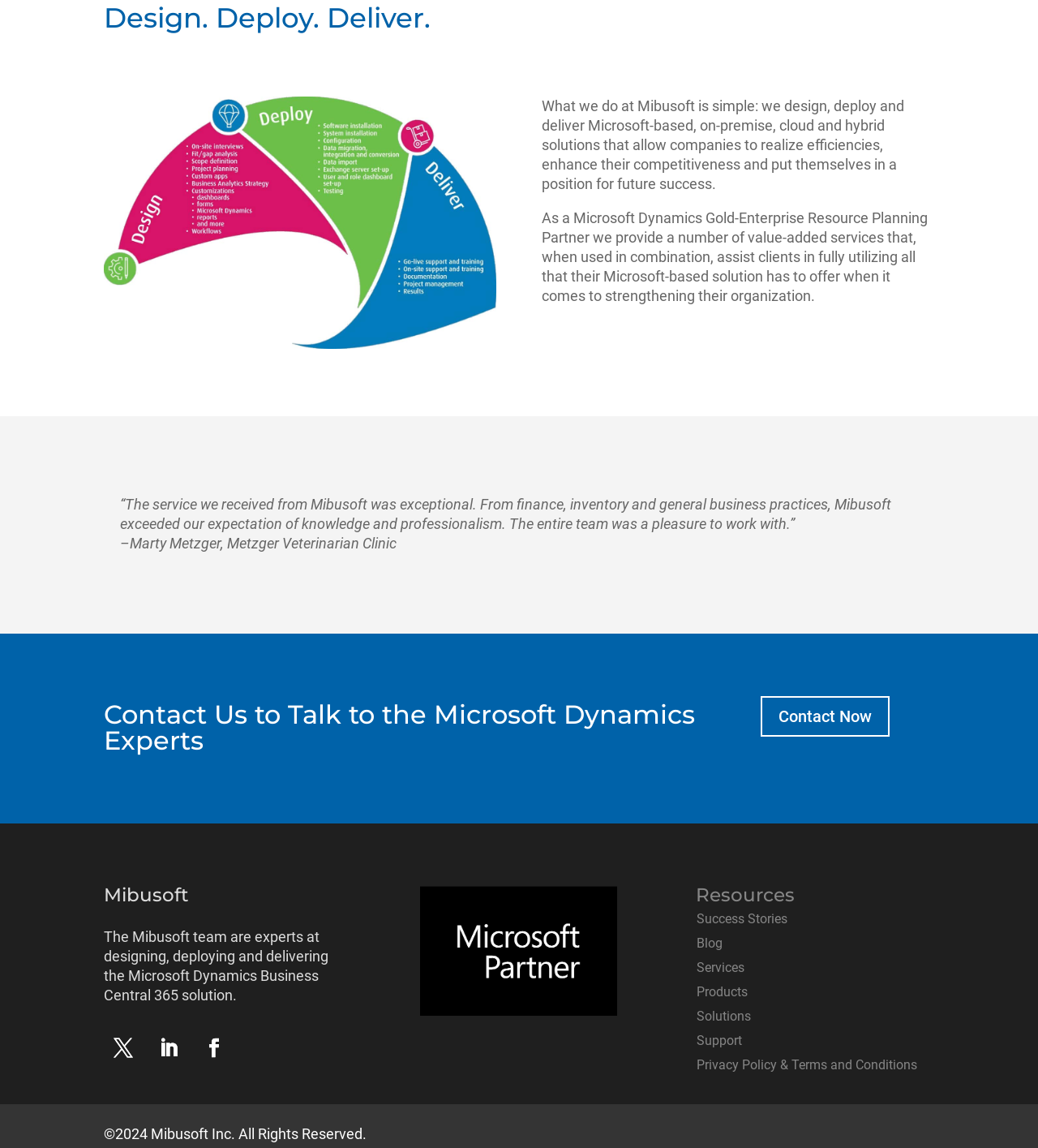What is the year of copyright mentioned at the bottom of the webpage?
Please answer the question with as much detail as possible using the screenshot.

The StaticText element with ID 172 mentions '©2024 Mibusoft Inc. All Rights Reserved.' at the bottom of the webpage, indicating the year of copyright.